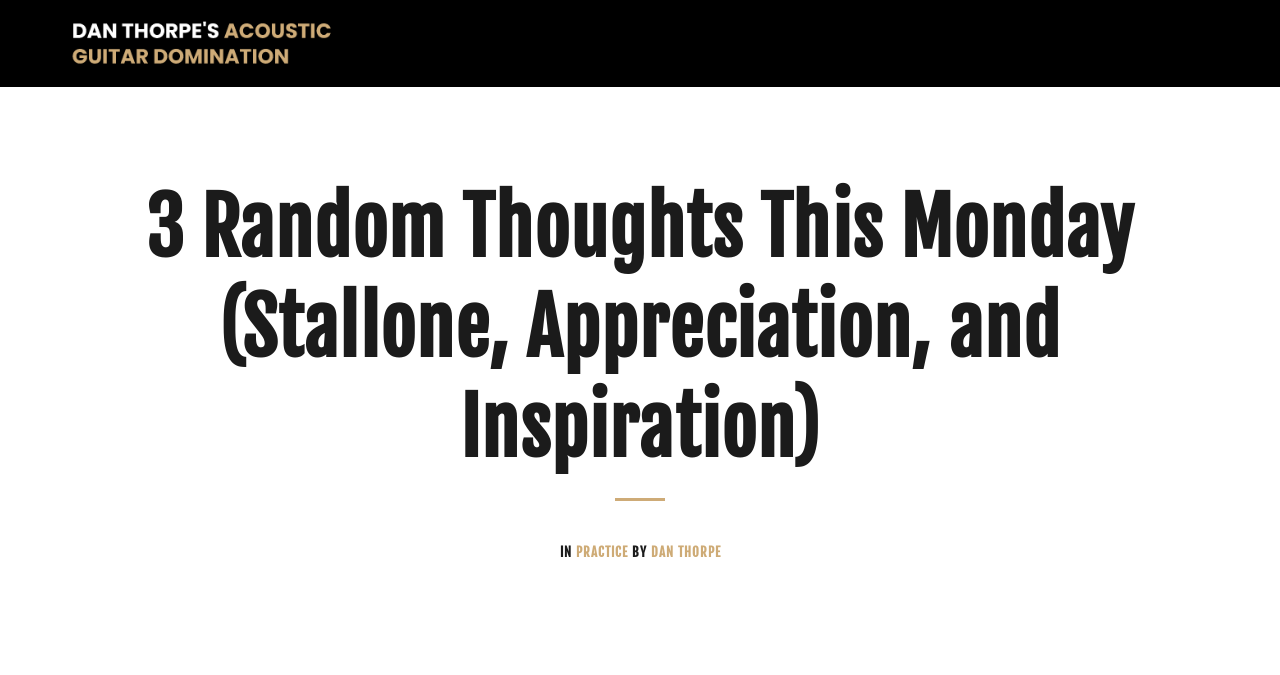What is the author of the practice?
Refer to the image and provide a one-word or short phrase answer.

DAN THORPE